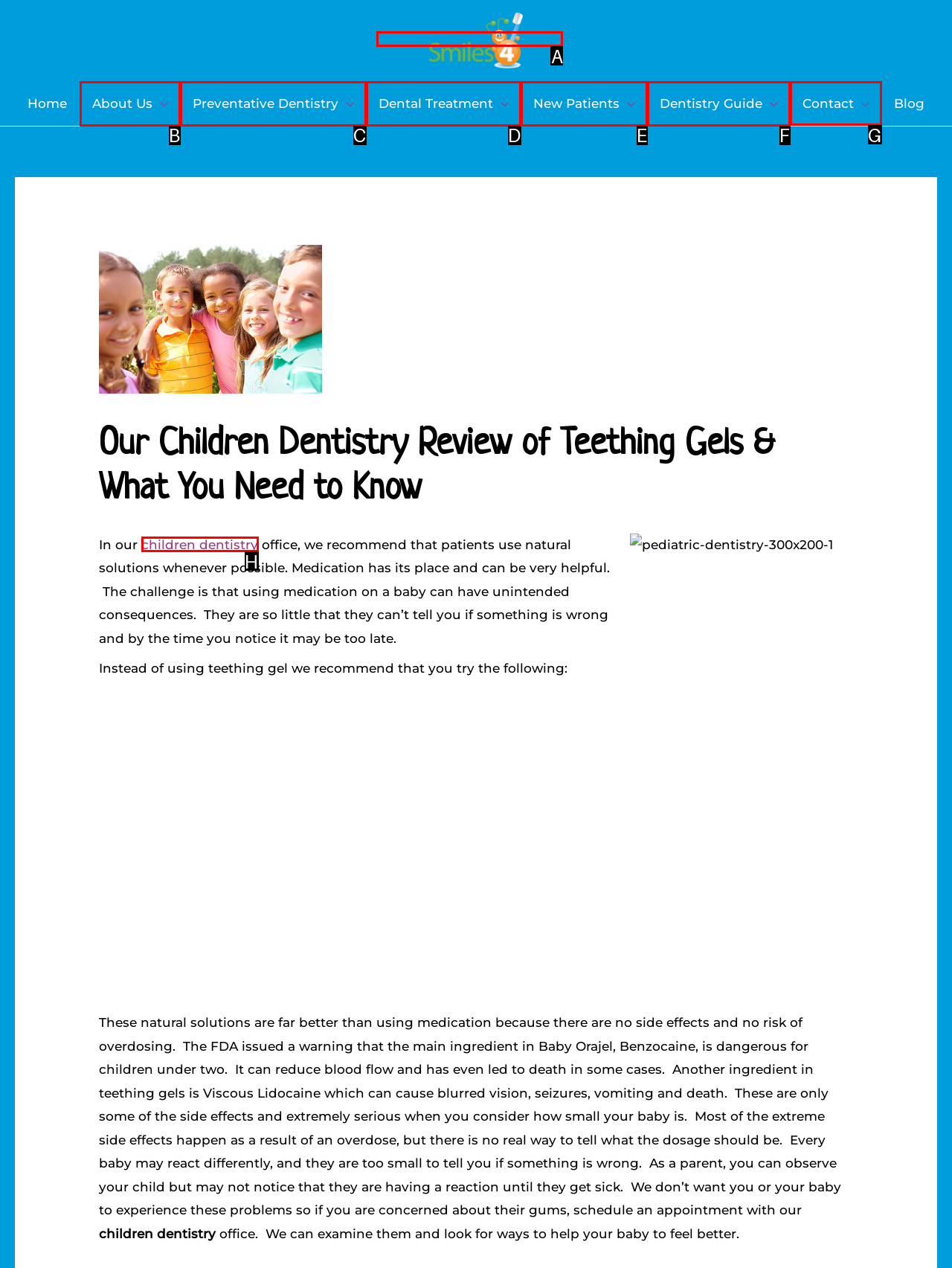Find the appropriate UI element to complete the task: Click the 'Contact' link. Indicate your choice by providing the letter of the element.

G